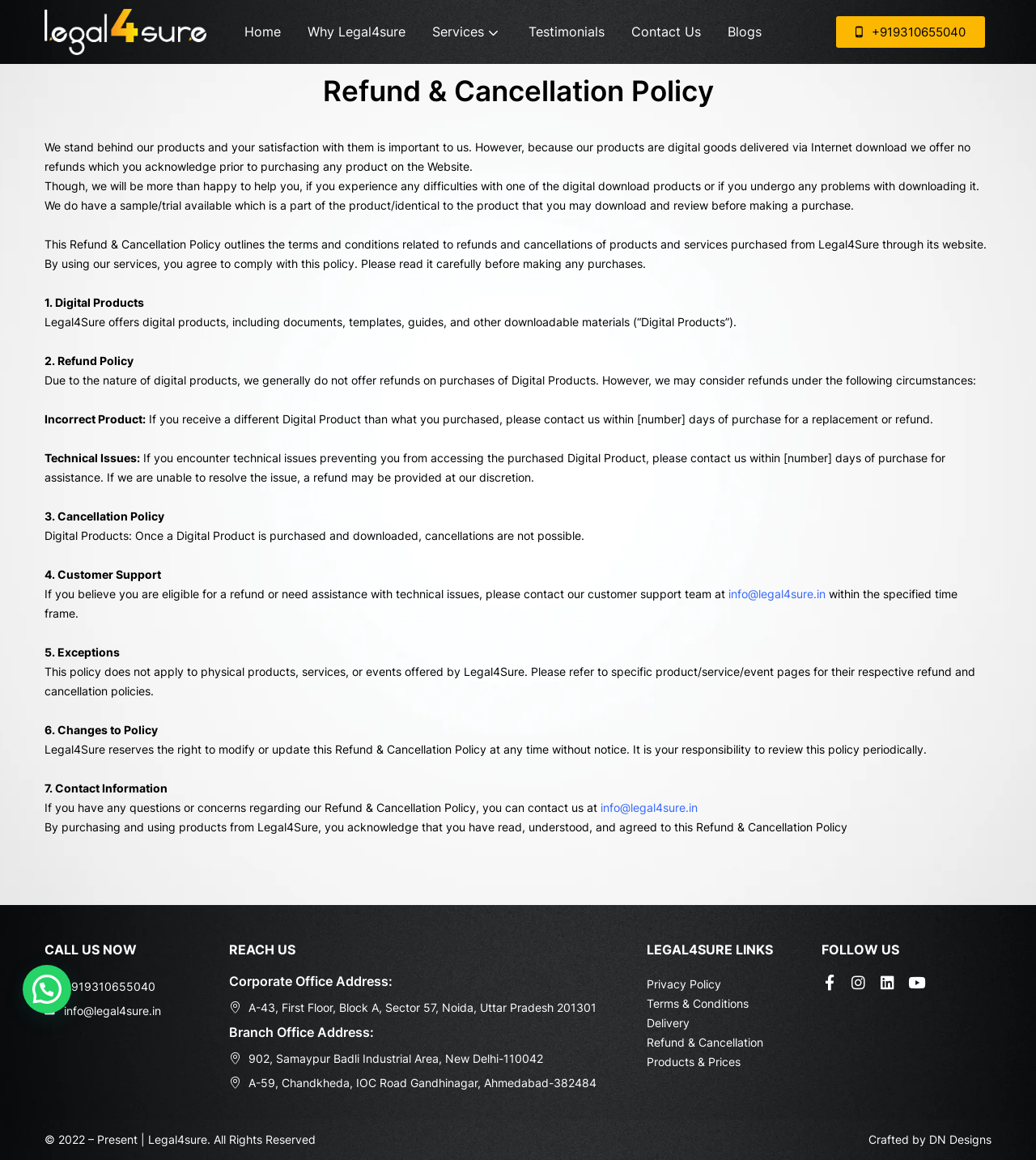Please identify the bounding box coordinates of the element's region that I should click in order to complete the following instruction: "Click on Home". The bounding box coordinates consist of four float numbers between 0 and 1, i.e., [left, top, right, bottom].

[0.236, 0.012, 0.271, 0.042]